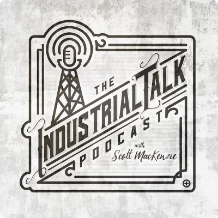Please analyze the image and provide a thorough answer to the question:
What is the background of the design?

The design has a muted, grunge background, which adds a touch of retro charm, making it visually engaging for the audience.